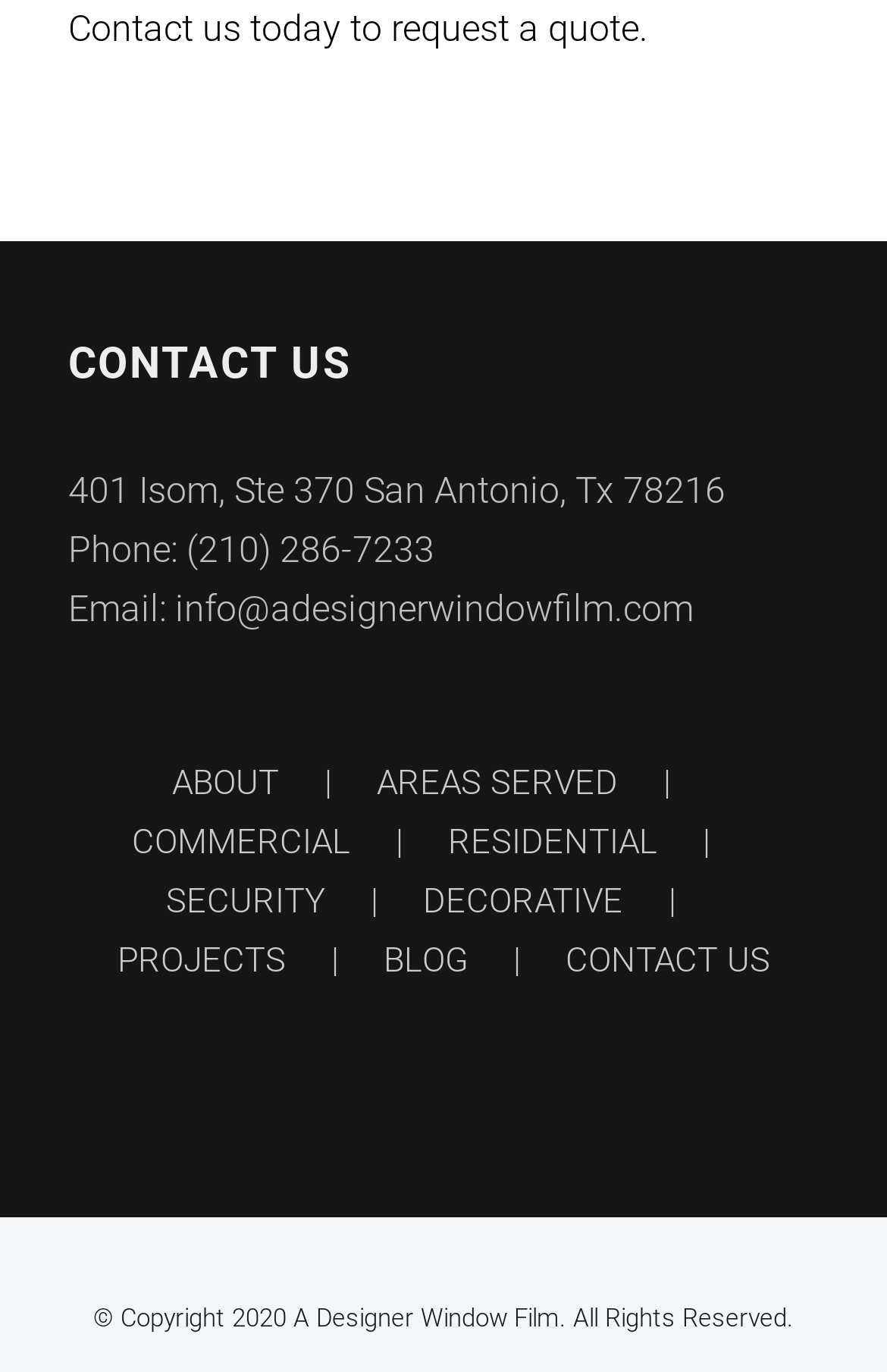What is the company's phone number?
Using the information from the image, give a concise answer in one word or a short phrase.

(210) 286-7233